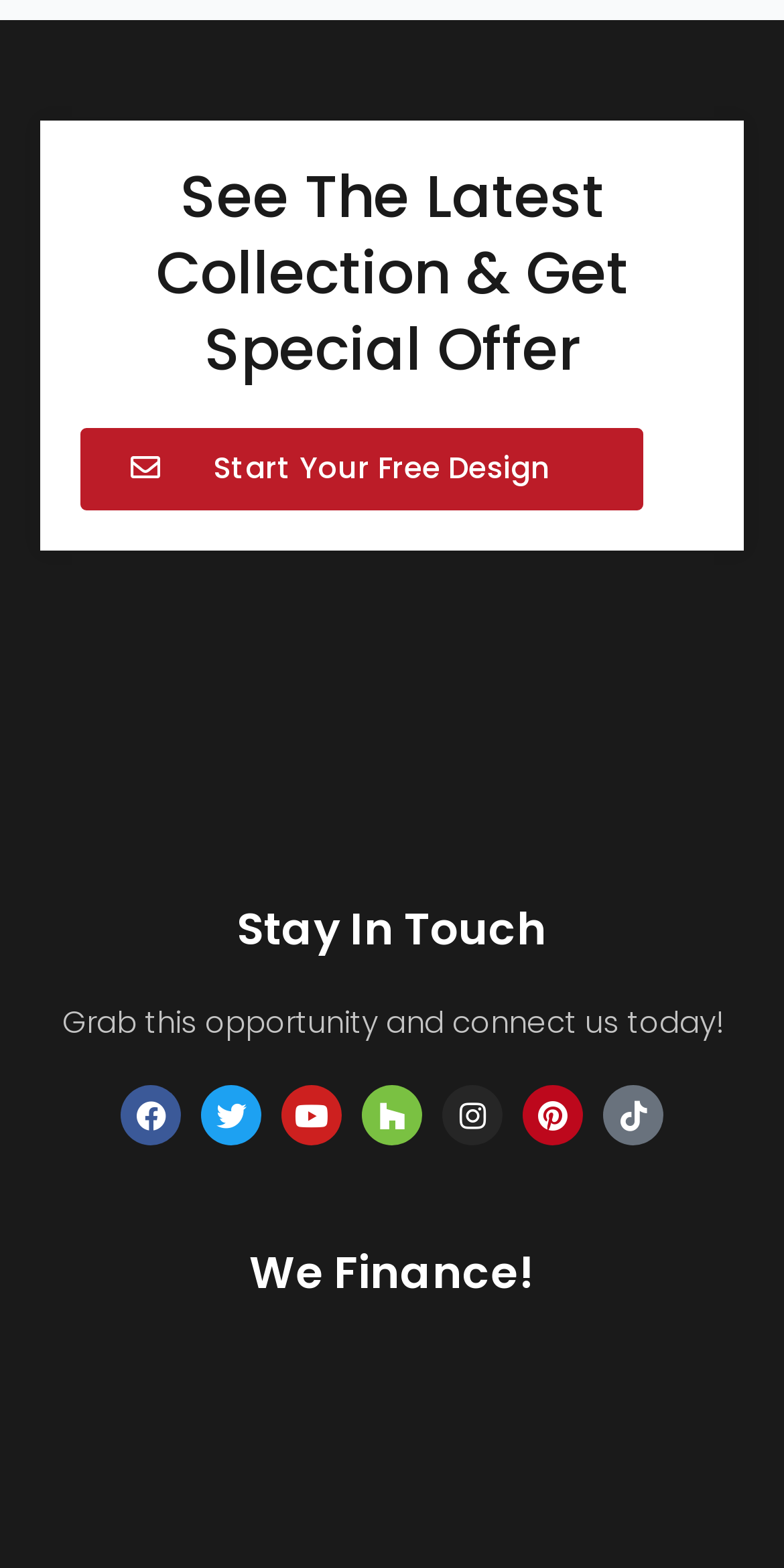Locate the bounding box coordinates for the element described below: "Start Your Free Design". The coordinates must be four float values between 0 and 1, formatted as [left, top, right, bottom].

[0.103, 0.273, 0.821, 0.325]